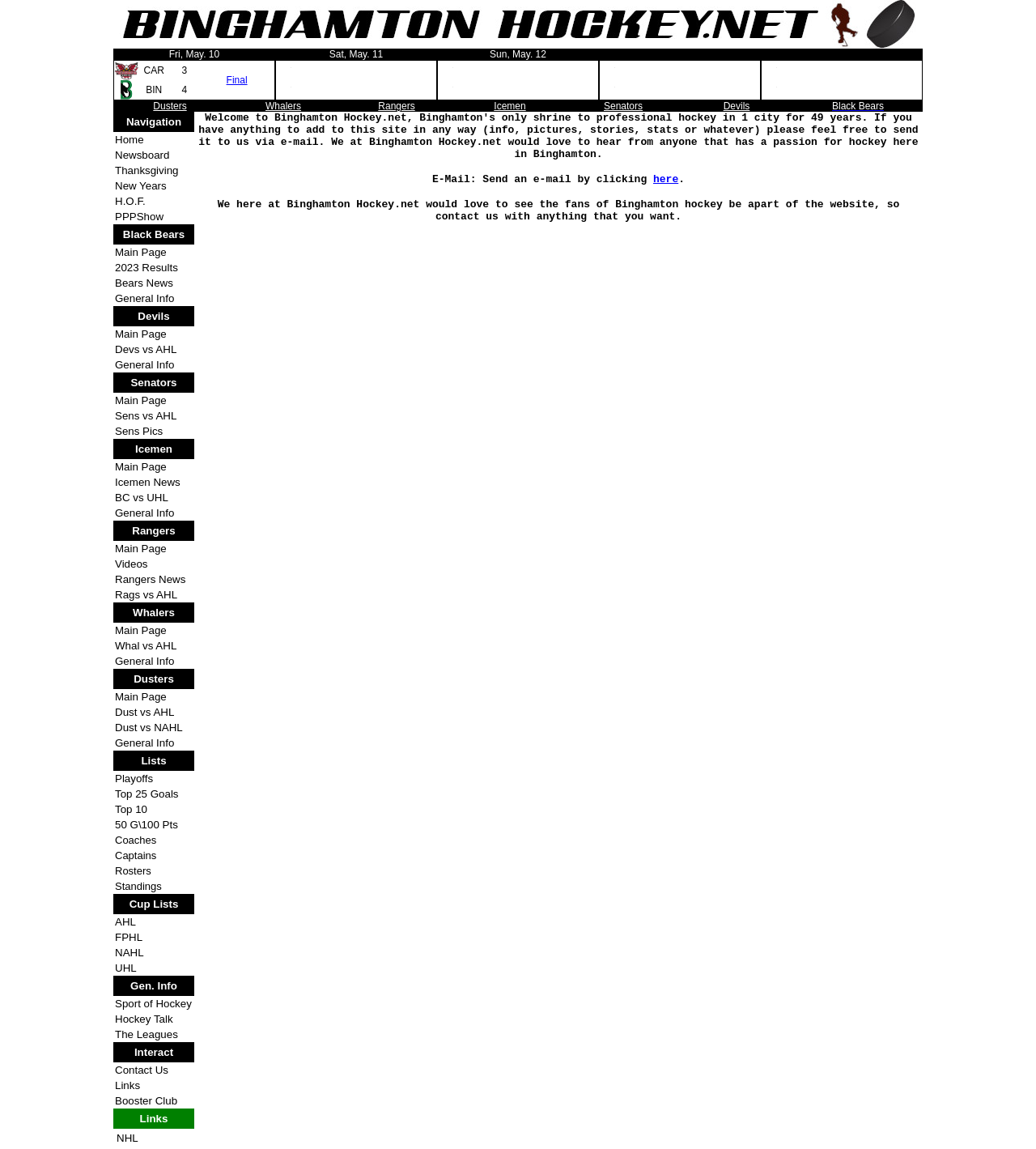Identify the bounding box of the HTML element described as: "Sport of Hockey".

[0.111, 0.868, 0.185, 0.879]